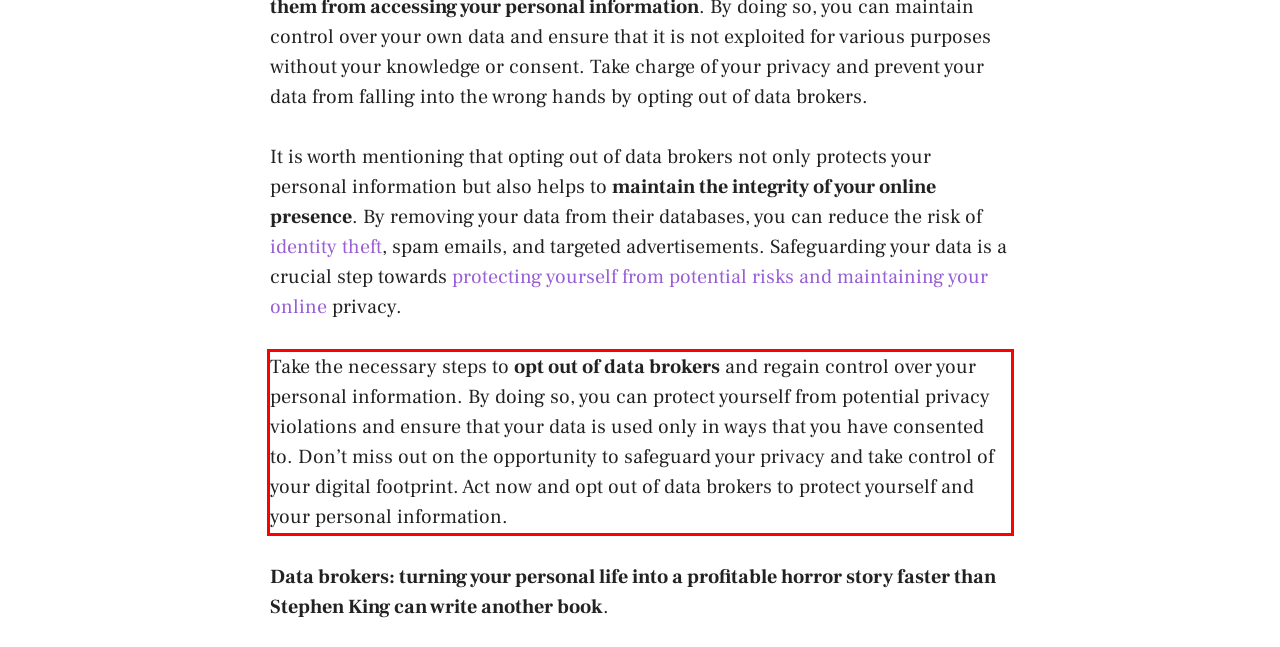You are provided with a screenshot of a webpage that includes a UI element enclosed in a red rectangle. Extract the text content inside this red rectangle.

Take the necessary steps to opt out of data brokers and regain control over your personal information. By doing so, you can protect yourself from potential privacy violations and ensure that your data is used only in ways that you have consented to. Don’t miss out on the opportunity to safeguard your privacy and take control of your digital footprint. Act now and opt out of data brokers to protect yourself and your personal information.